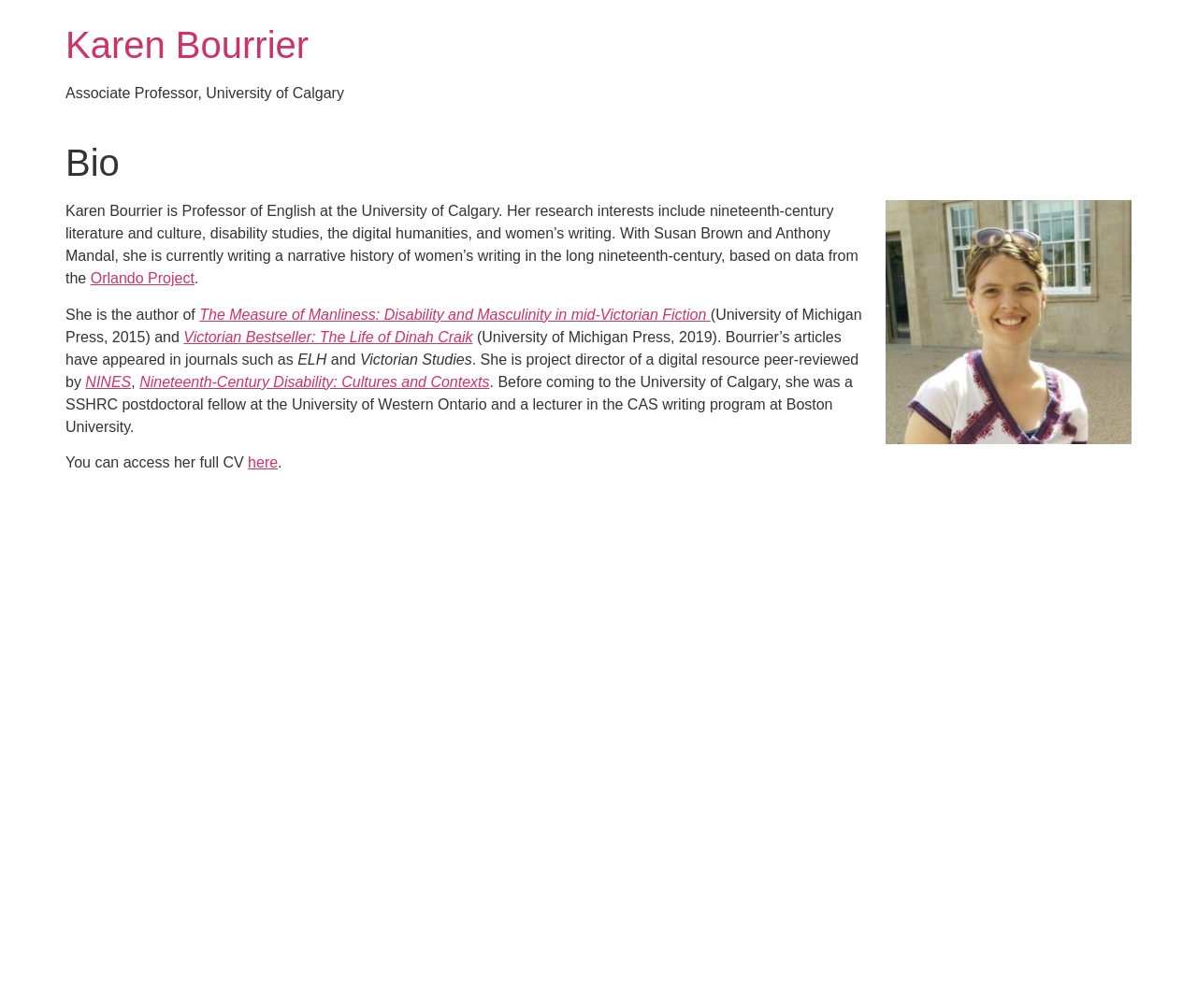Identify the bounding box coordinates for the region to click in order to carry out this instruction: "Click on the profile picture". Provide the coordinates using four float numbers between 0 and 1, formatted as [left, top, right, bottom].

[0.74, 0.199, 0.945, 0.44]